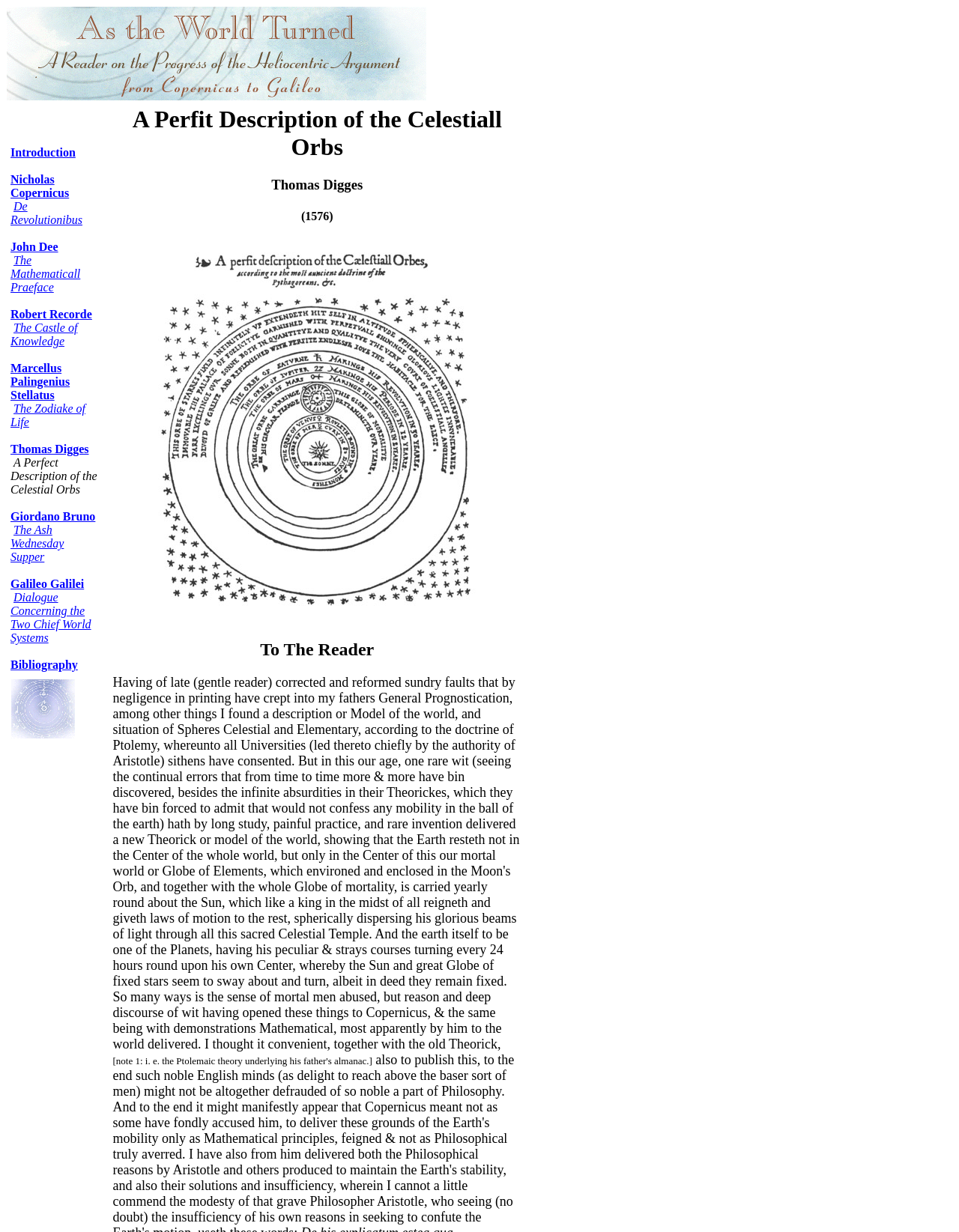Identify the bounding box coordinates for the region of the element that should be clicked to carry out the instruction: "Explore the Bibliography". The bounding box coordinates should be four float numbers between 0 and 1, i.e., [left, top, right, bottom].

[0.011, 0.534, 0.081, 0.545]